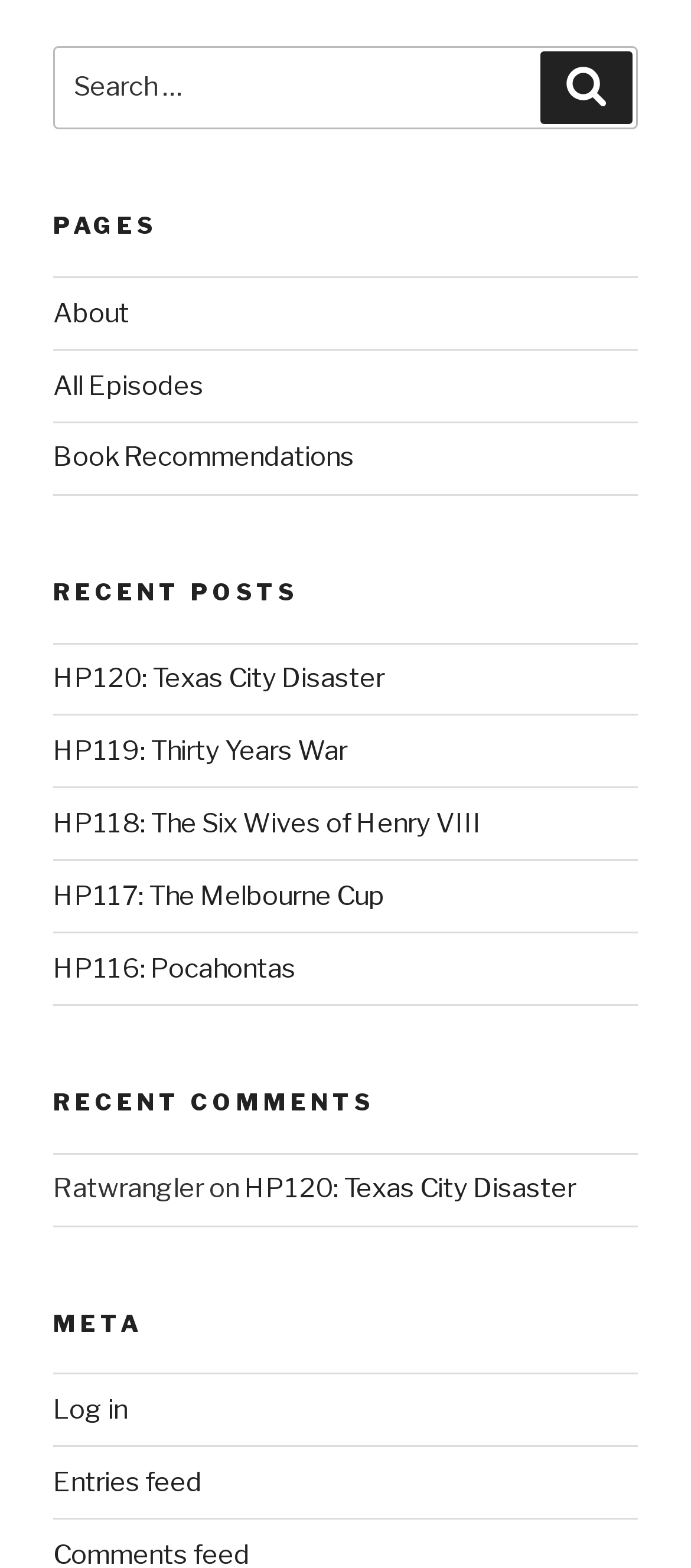Using the provided element description "Book Recommendations", determine the bounding box coordinates of the UI element.

[0.077, 0.282, 0.513, 0.302]